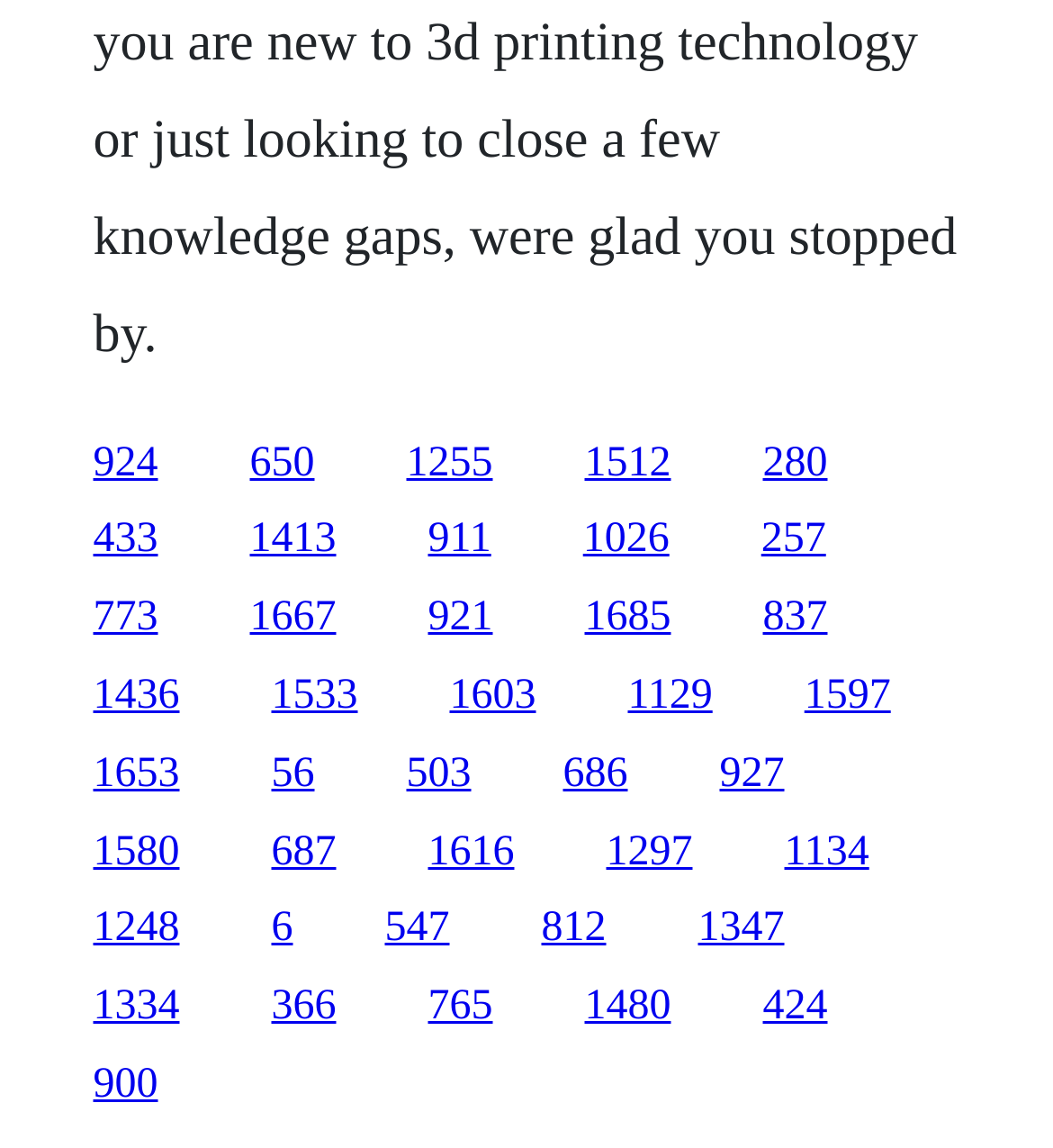Reply to the question with a brief word or phrase: What is the vertical position of the link '924'?

Top